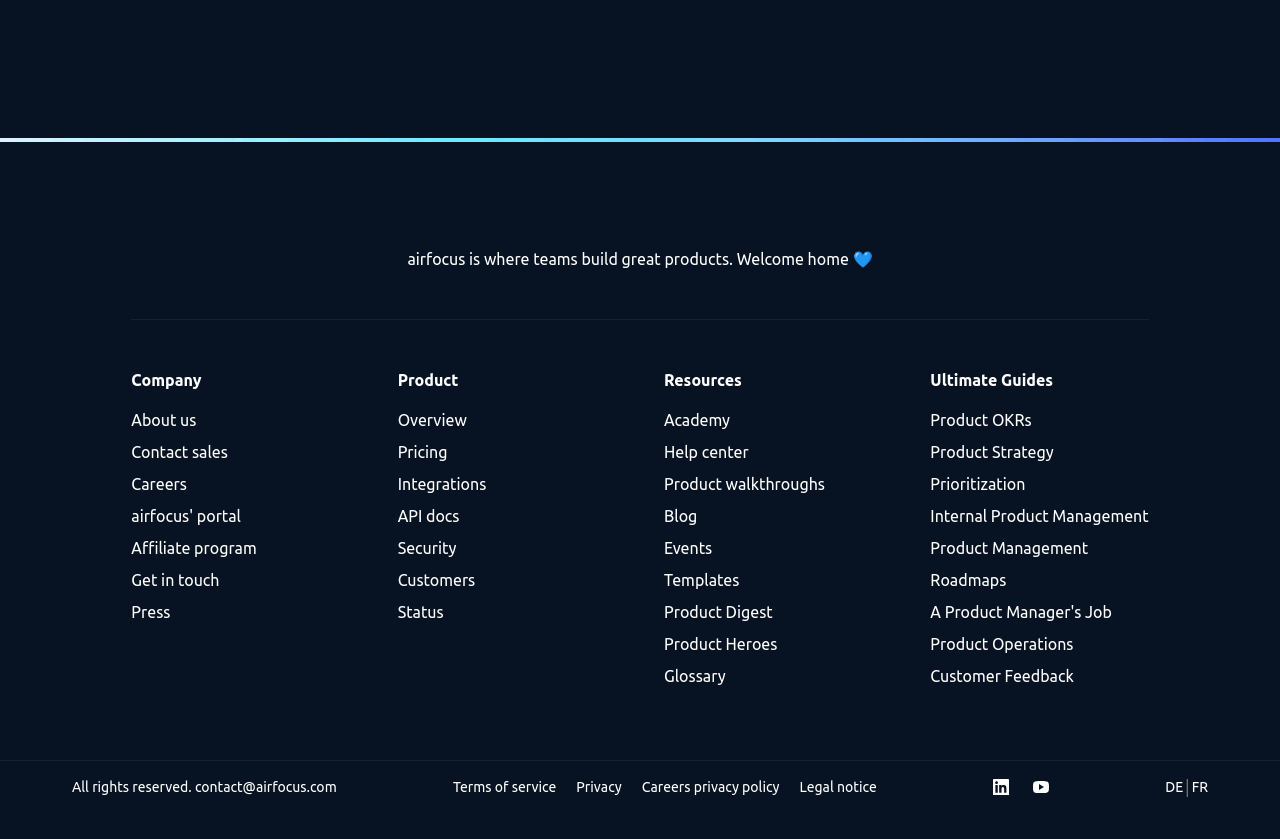What is the language of the webpage?
Using the information from the image, answer the question thoroughly.

Although there are links to switch to other languages, such as 'DE' and 'FR', the default language of the webpage is English, as most of the text on the webpage is in English.